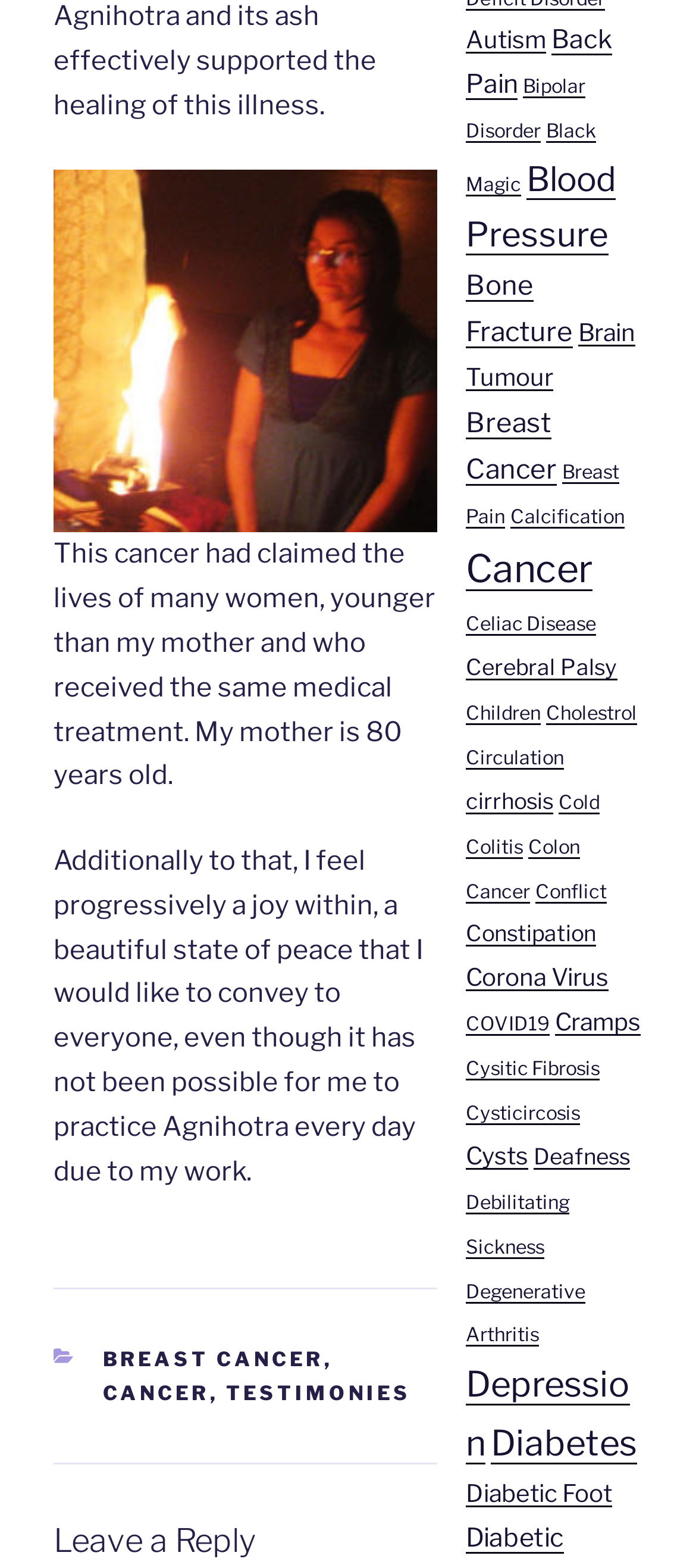Find the bounding box coordinates of the clickable region needed to perform the following instruction: "Click on the 'CANCER' link". The coordinates should be provided as four float numbers between 0 and 1, i.e., [left, top, right, bottom].

[0.147, 0.88, 0.301, 0.896]